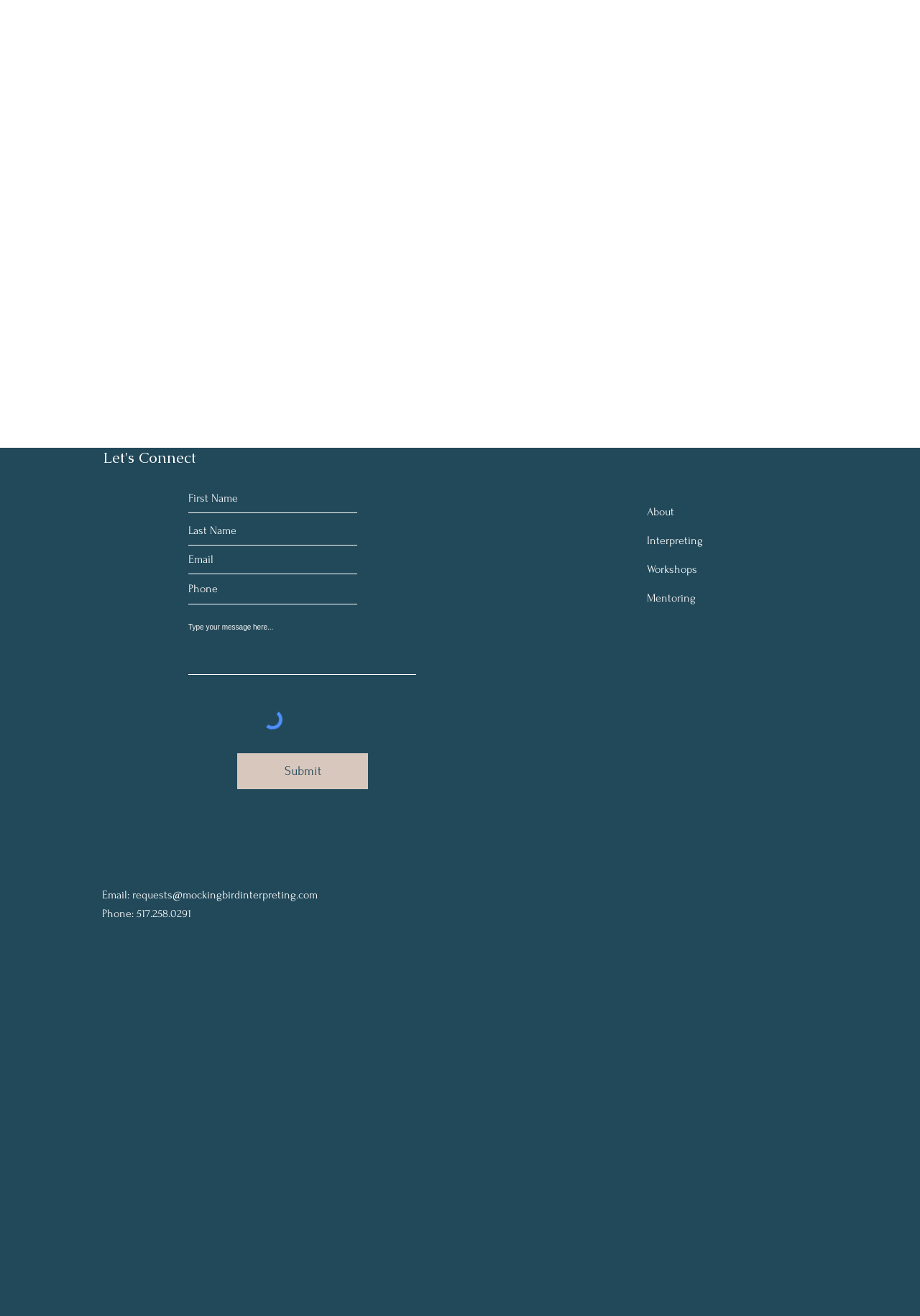Please identify the bounding box coordinates of the area that needs to be clicked to fulfill the following instruction: "Send email to requests@mockingbirdinterpreting.com."

[0.144, 0.675, 0.345, 0.685]